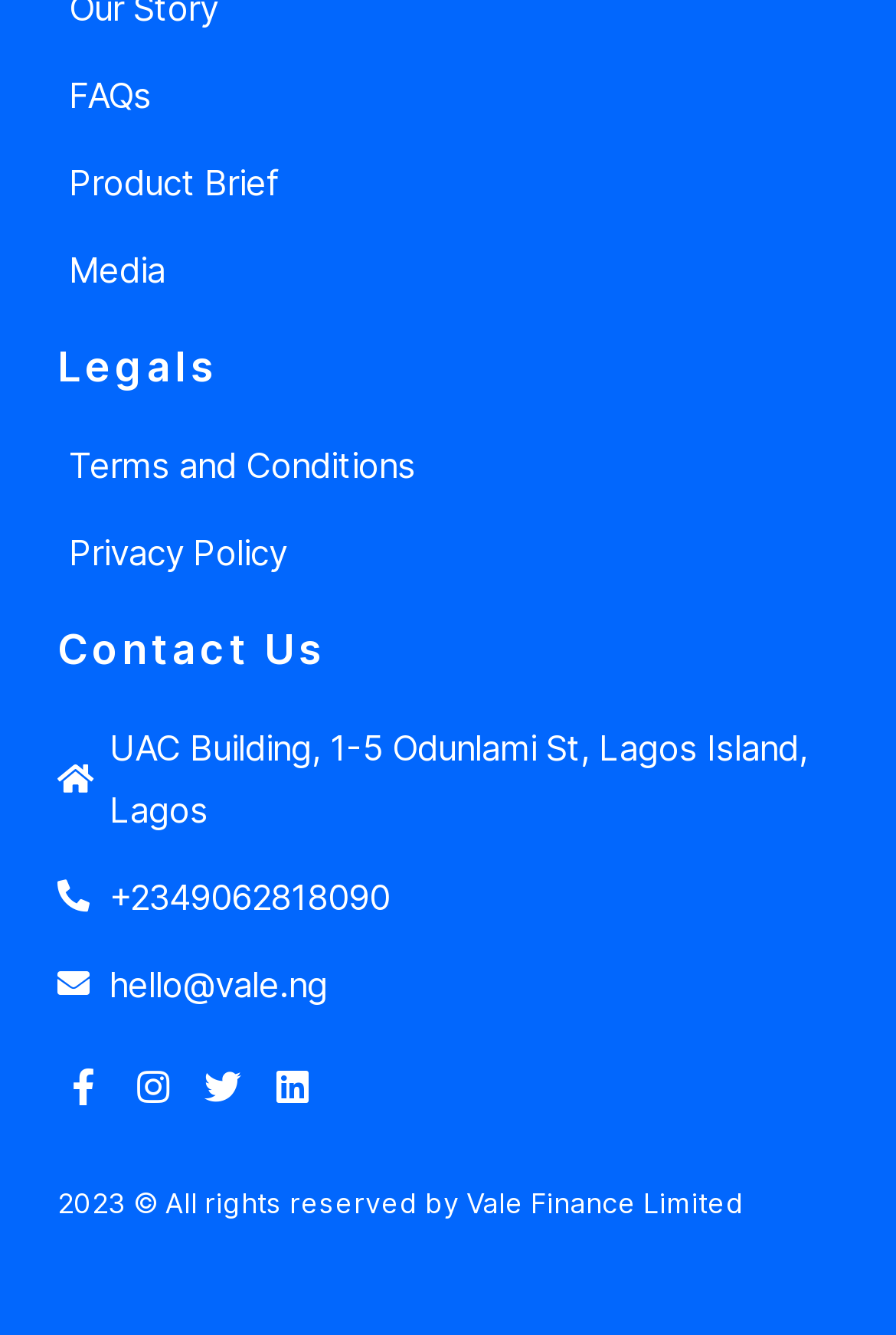Extract the bounding box of the UI element described as: "Terms and Conditions".

[0.064, 0.325, 0.936, 0.372]